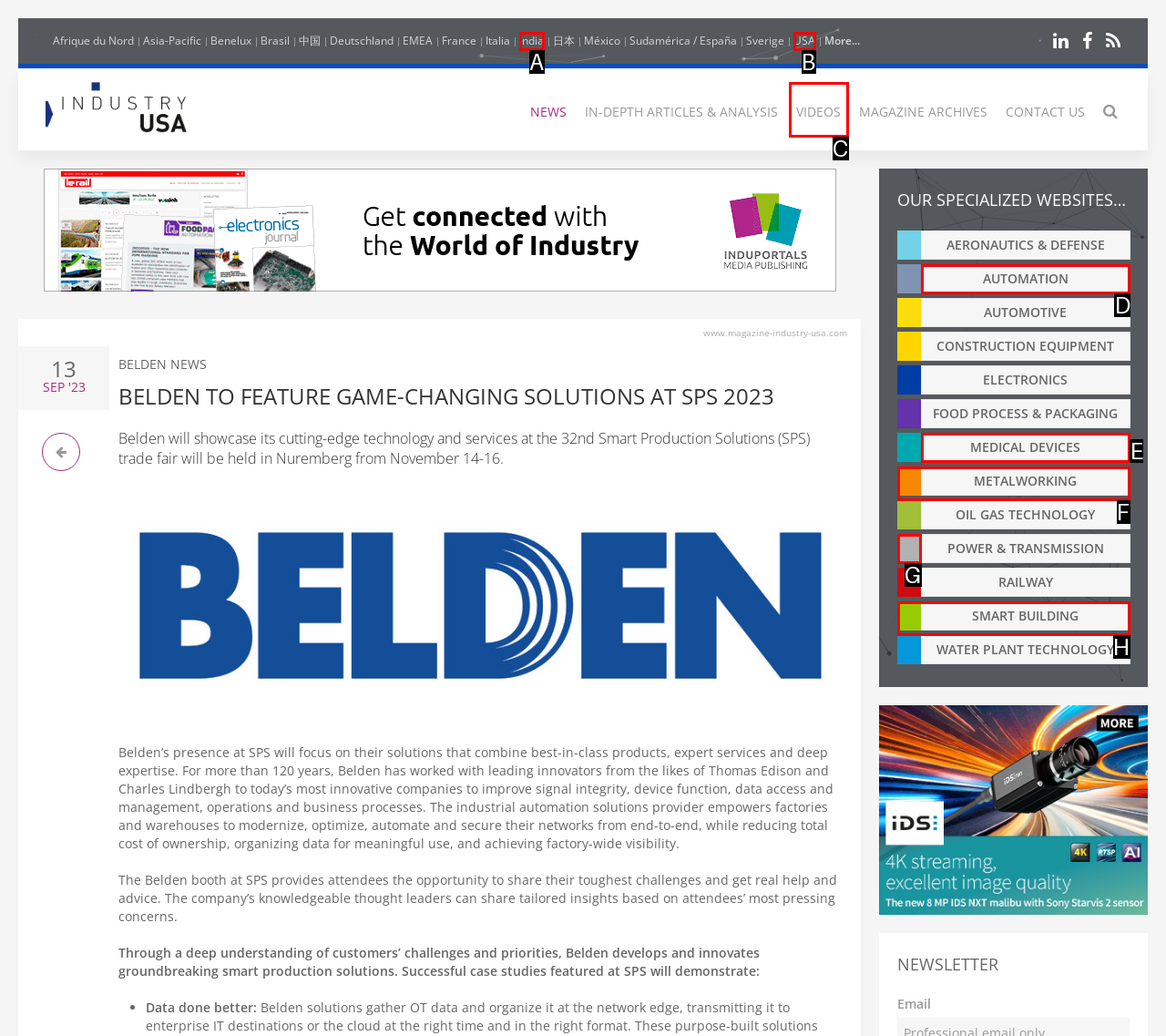Identify the UI element that corresponds to this description: SMART BUILDING
Respond with the letter of the correct option.

H